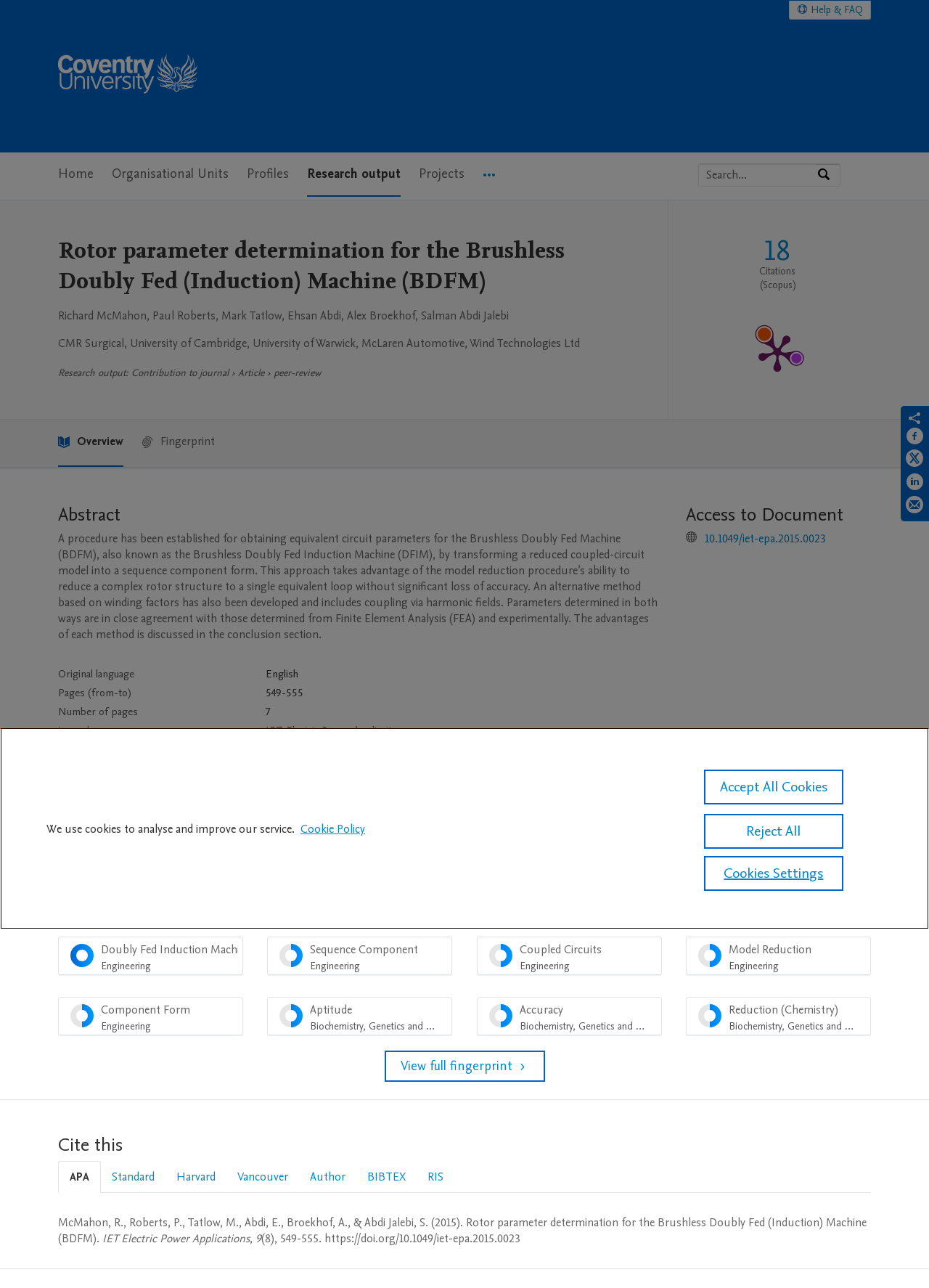Please pinpoint the bounding box coordinates for the region I should click to adhere to this instruction: "Search by expertise, name or affiliation".

[0.752, 0.127, 0.879, 0.144]